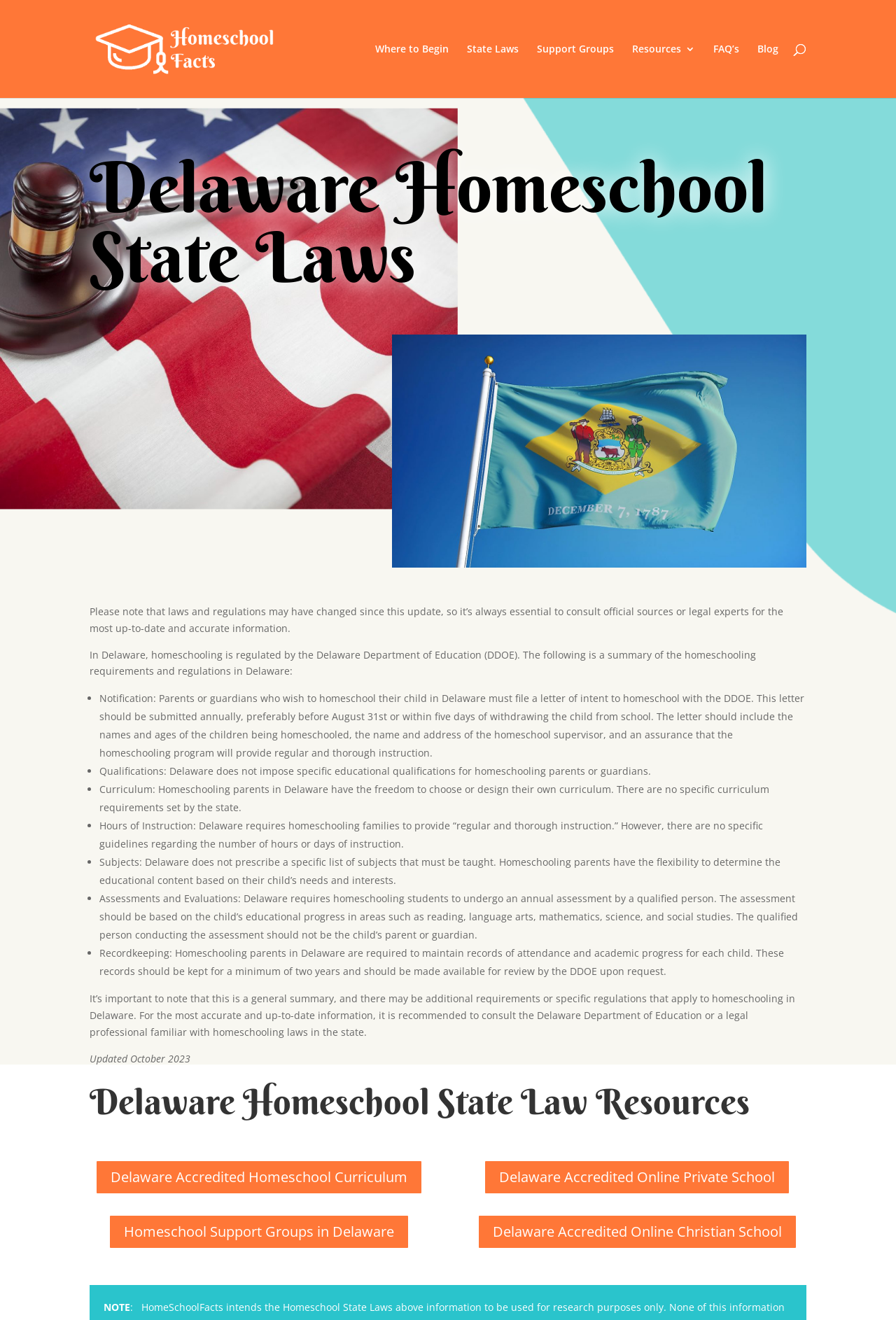Determine the bounding box coordinates of the section to be clicked to follow the instruction: "Click on 'Home School Facts'". The coordinates should be given as four float numbers between 0 and 1, formatted as [left, top, right, bottom].

[0.103, 0.031, 0.375, 0.041]